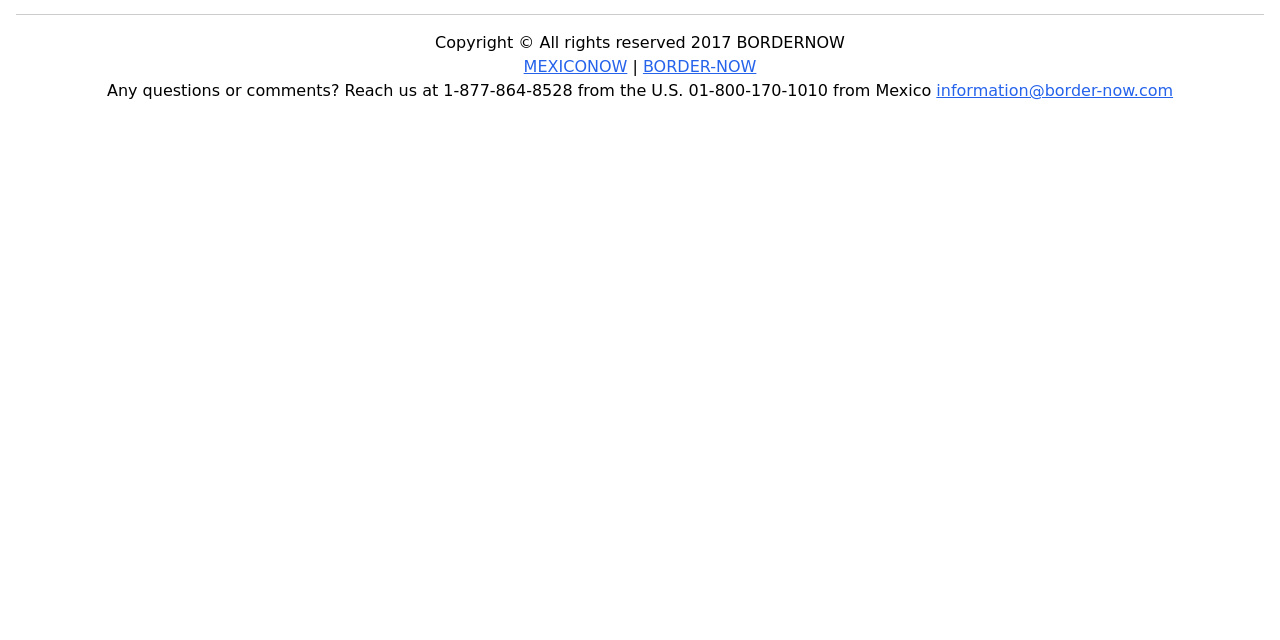Please provide the bounding box coordinates for the UI element as described: "information@border-now.com". The coordinates must be four floats between 0 and 1, represented as [left, top, right, bottom].

[0.732, 0.127, 0.916, 0.156]